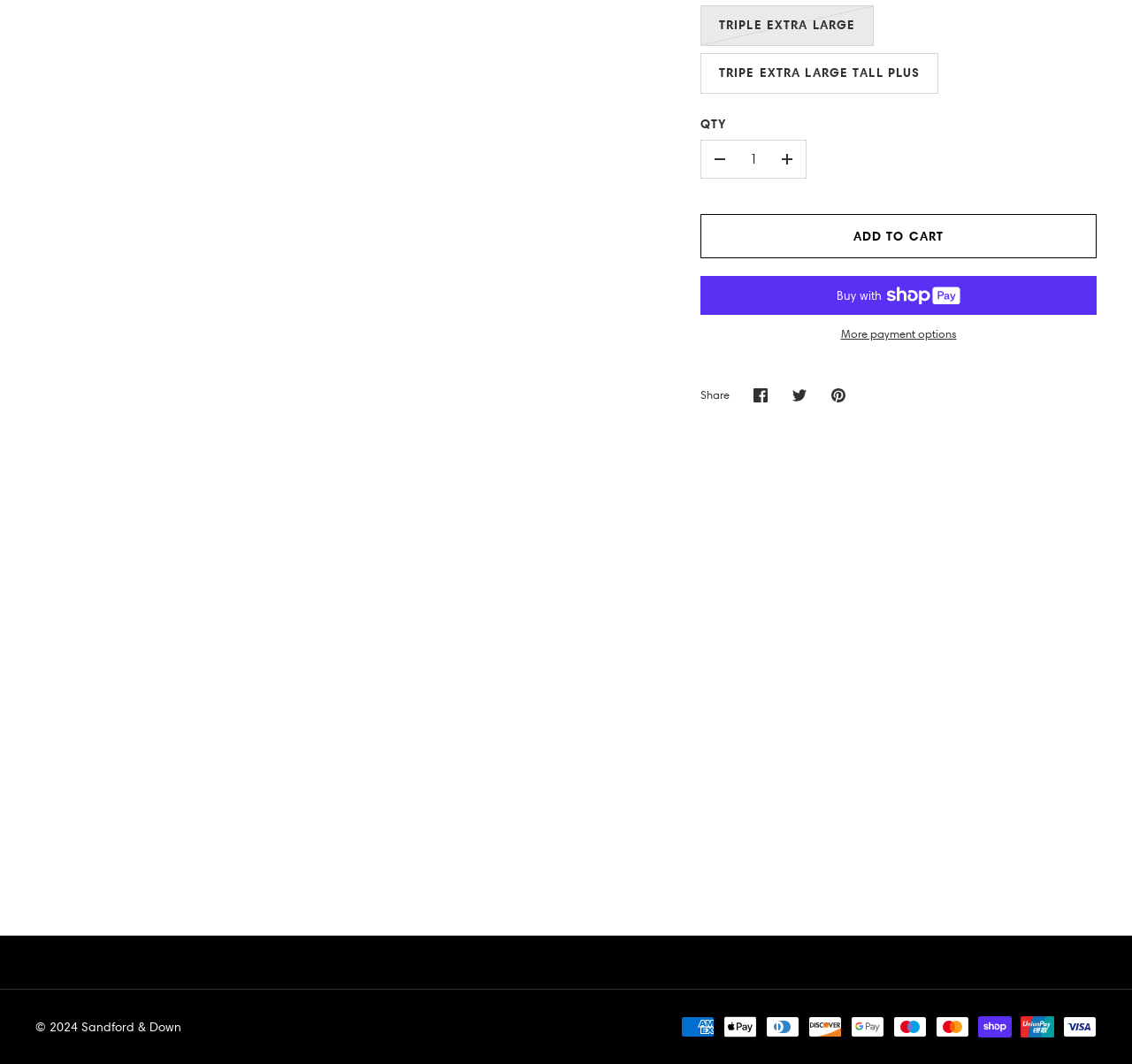Find the bounding box coordinates of the UI element according to this description: "More payment options".

[0.619, 0.306, 0.969, 0.32]